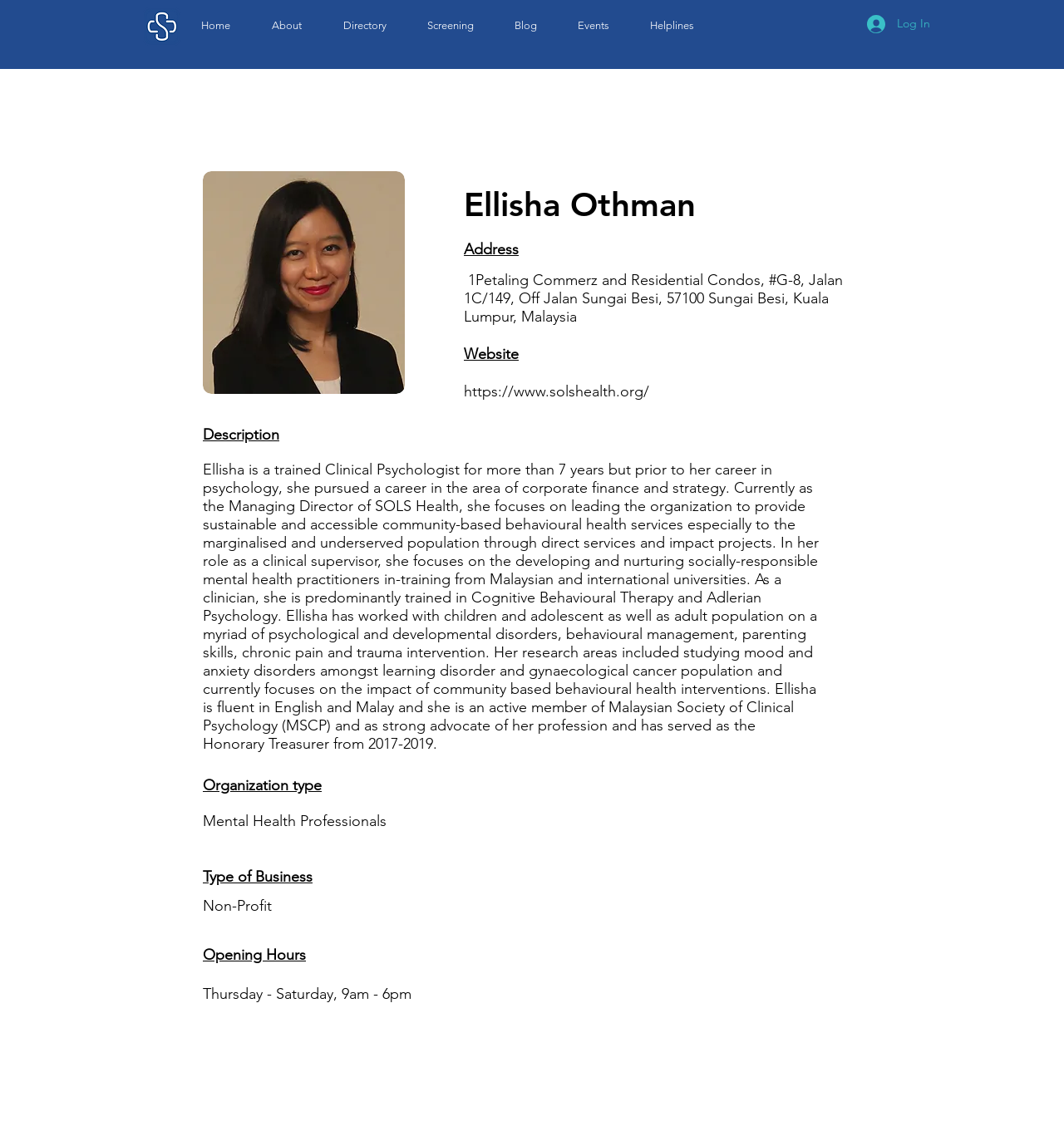Using the description: "Read More", identify the bounding box of the corresponding UI element in the screenshot.

None